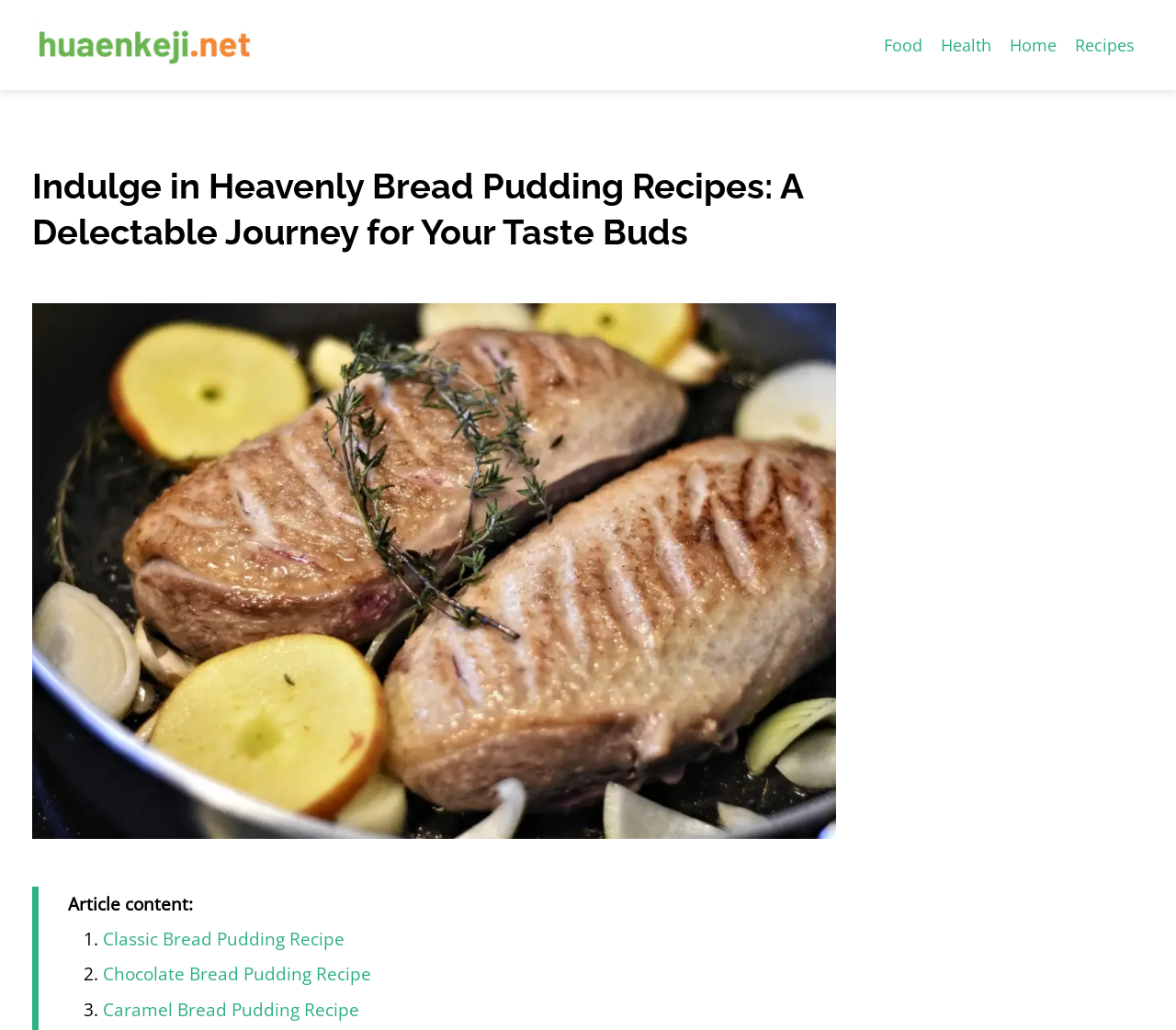Please answer the following question using a single word or phrase: 
What is the purpose of the list markers on the webpage?

To number recipes